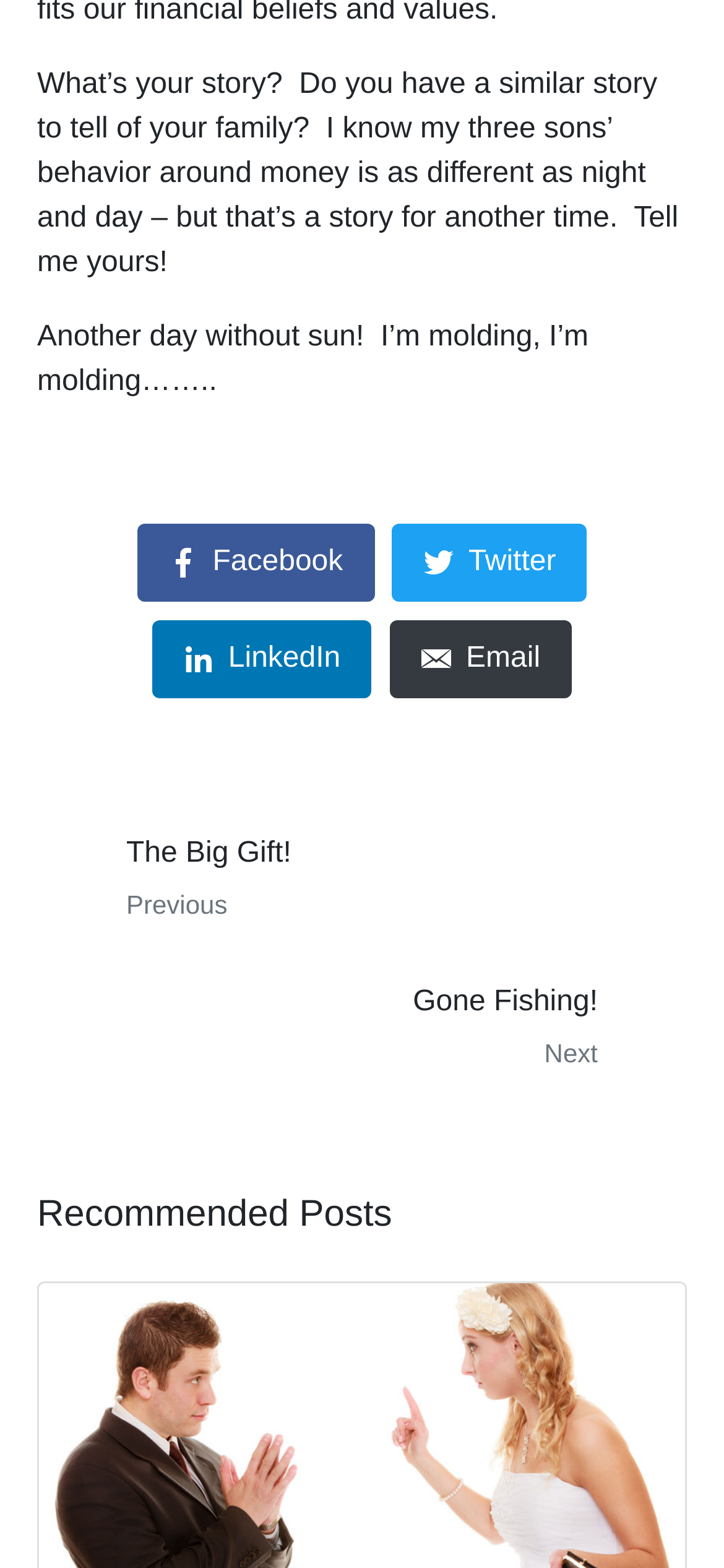Bounding box coordinates are specified in the format (top-left x, top-left y, bottom-right x, bottom-right y). All values are floating point numbers bounded between 0 and 1. Please provide the bounding box coordinate of the region this sentence describes: Twitter

[0.542, 0.334, 0.811, 0.384]